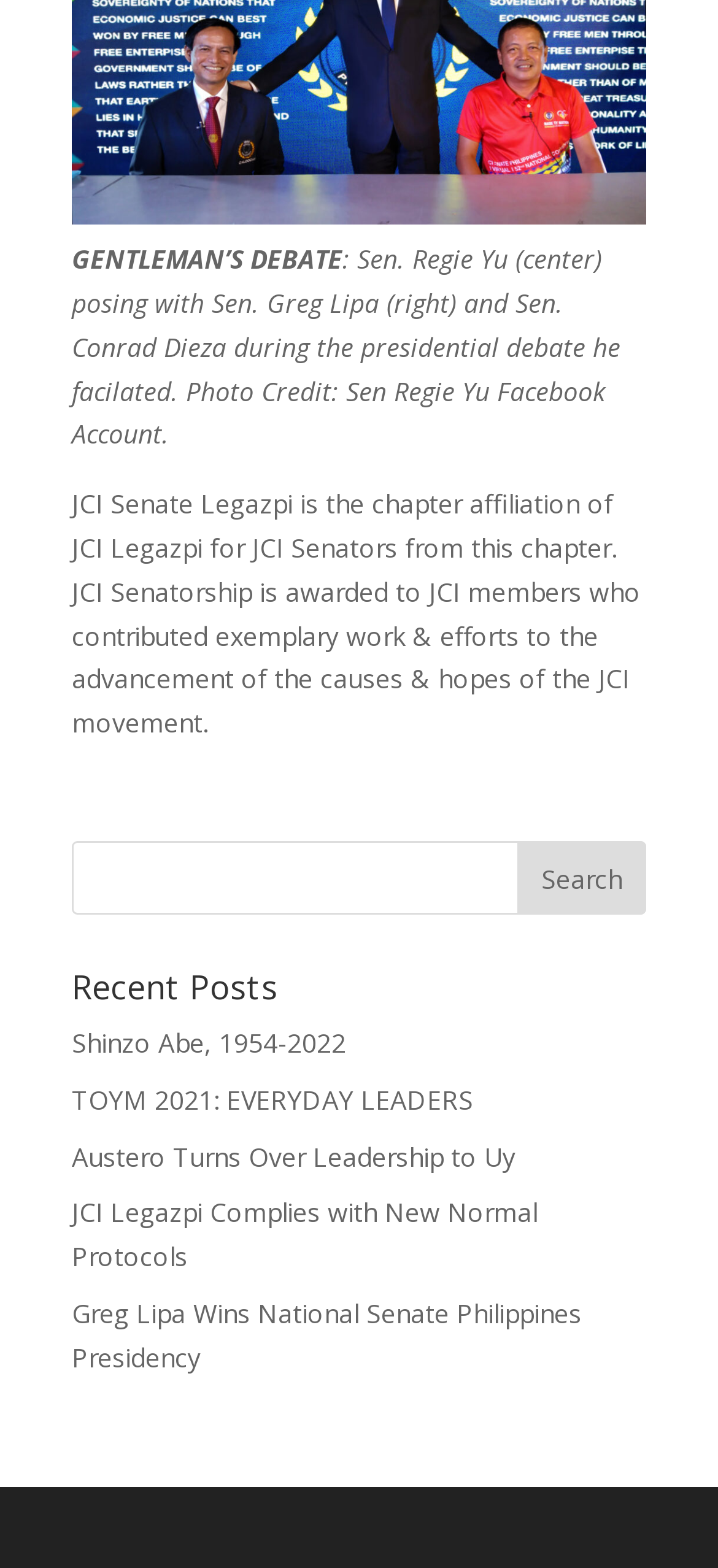What is the name of the chapter affiliation?
Kindly offer a comprehensive and detailed response to the question.

From the static text element, we can see that 'JCI Senate Legazpi is the chapter affiliation of JCI Legazpi for JCI Senators from this chapter.' Therefore, the name of the chapter affiliation is JCI Senate Legazpi.